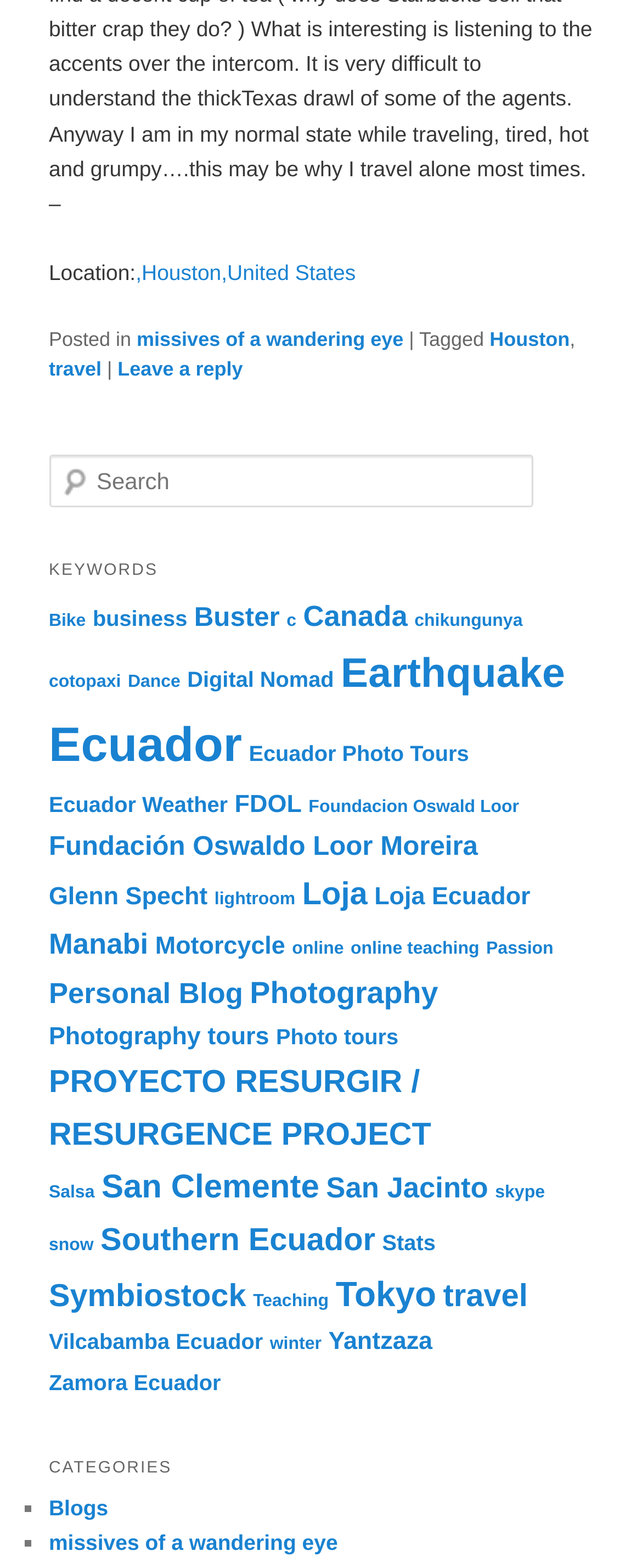Identify the bounding box coordinates of the region that should be clicked to execute the following instruction: "Click on the 'Leave a reply' link".

[0.183, 0.228, 0.378, 0.243]